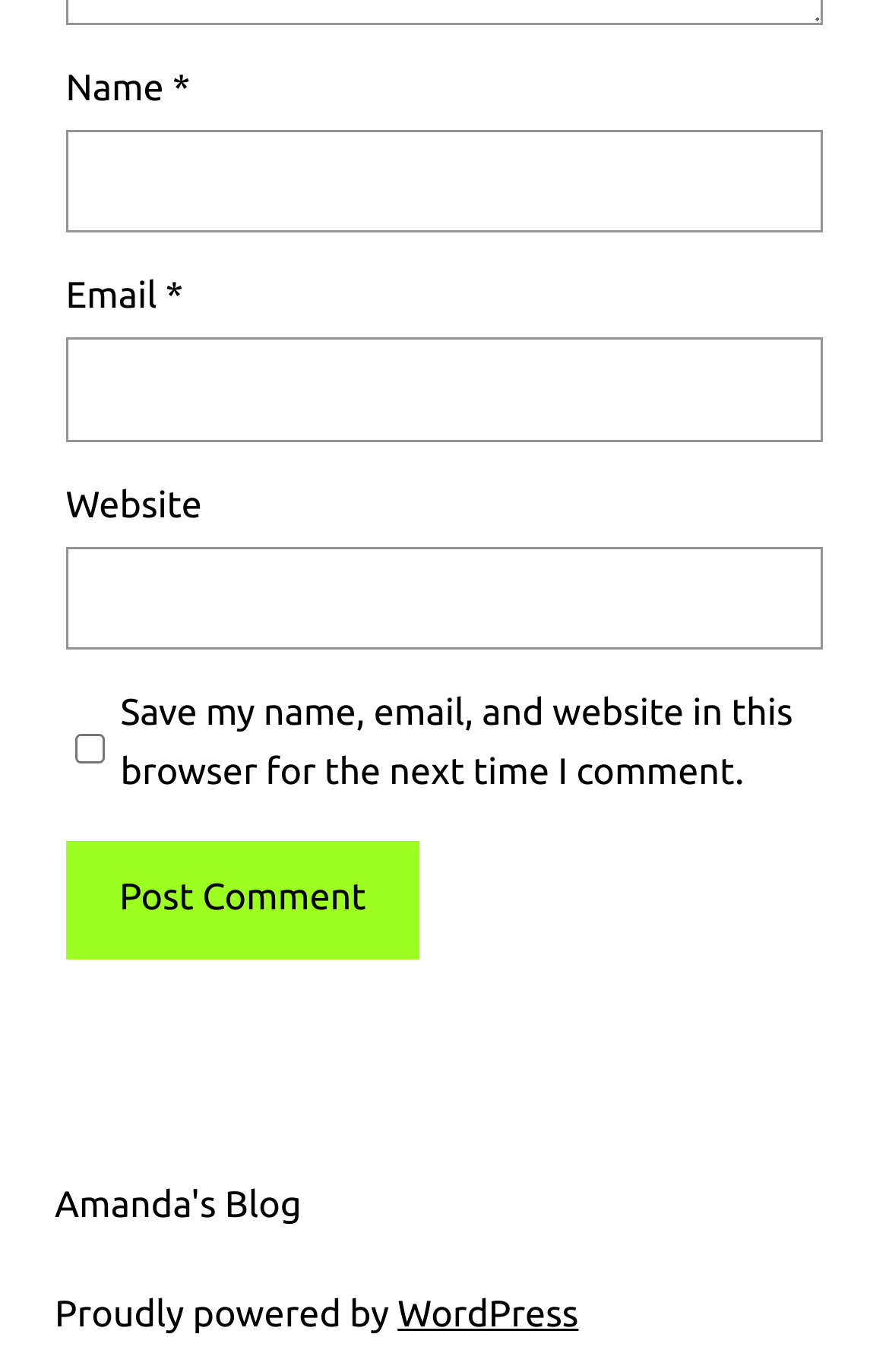Using the element description provided, determine the bounding box coordinates in the format (top-left x, top-left y, bottom-right x, bottom-right y). Ensure that all values are floating point numbers between 0 and 1. Element description: Amanda's Blog

[0.062, 0.864, 0.339, 0.894]